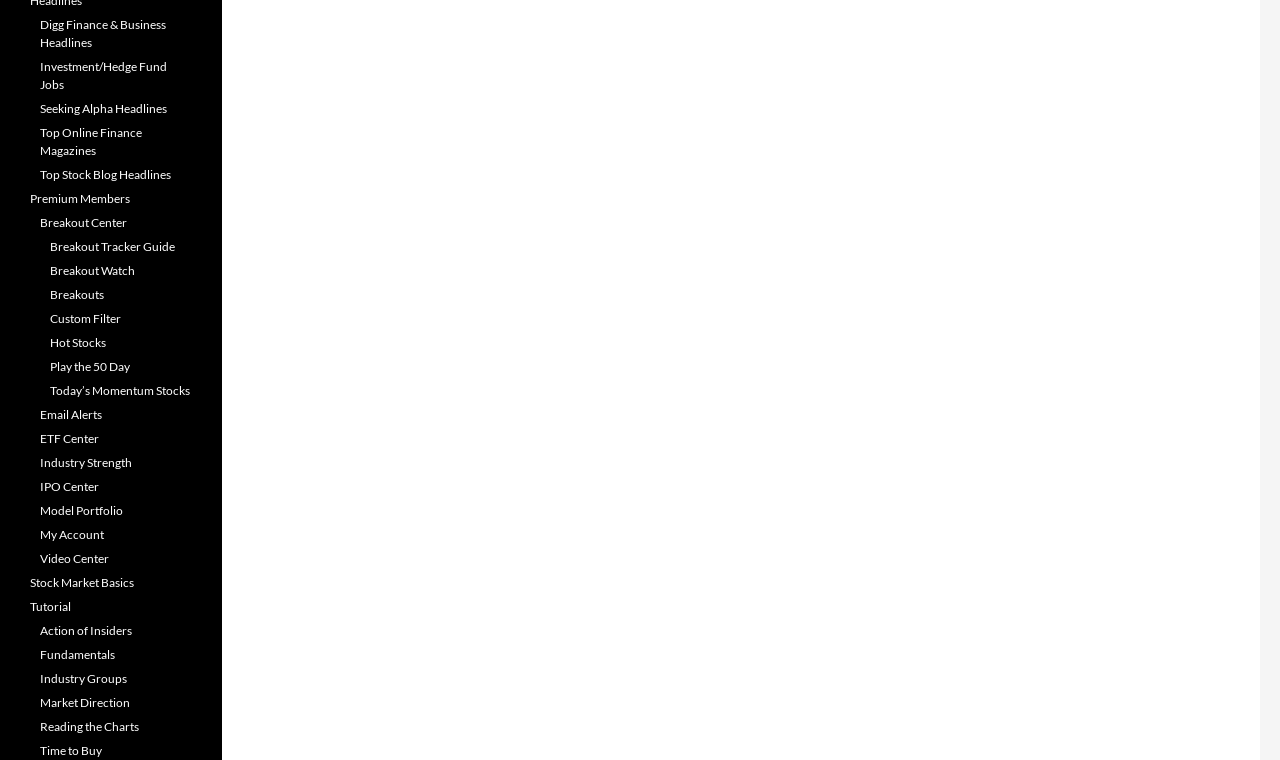Extract the bounding box coordinates for the HTML element that matches this description: "Digg Finance & Business Headlines". The coordinates should be four float numbers between 0 and 1, i.e., [left, top, right, bottom].

[0.031, 0.022, 0.13, 0.066]